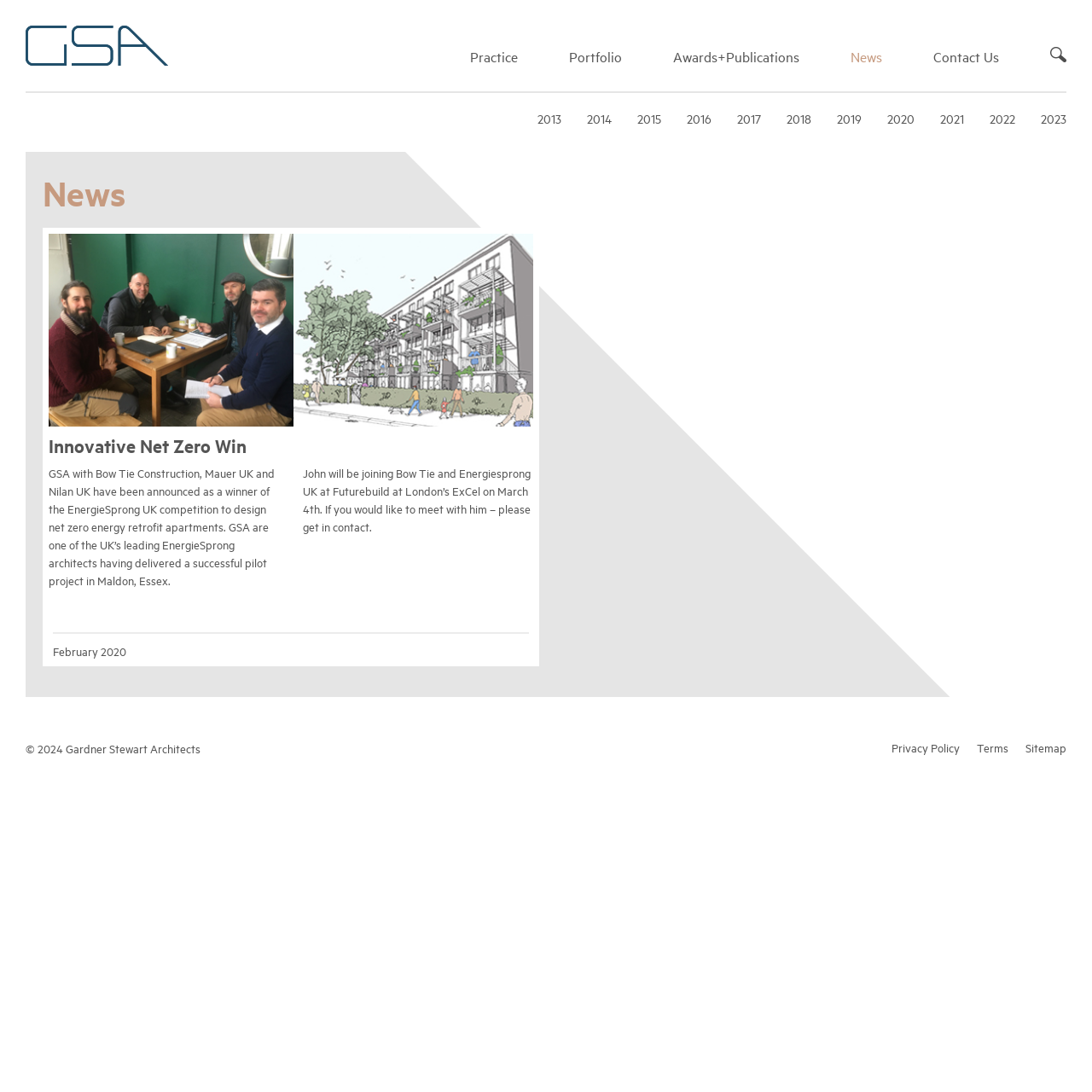Answer the question below with a single word or a brief phrase: 
What is the title of the latest news article?

Innovative Net Zero Win